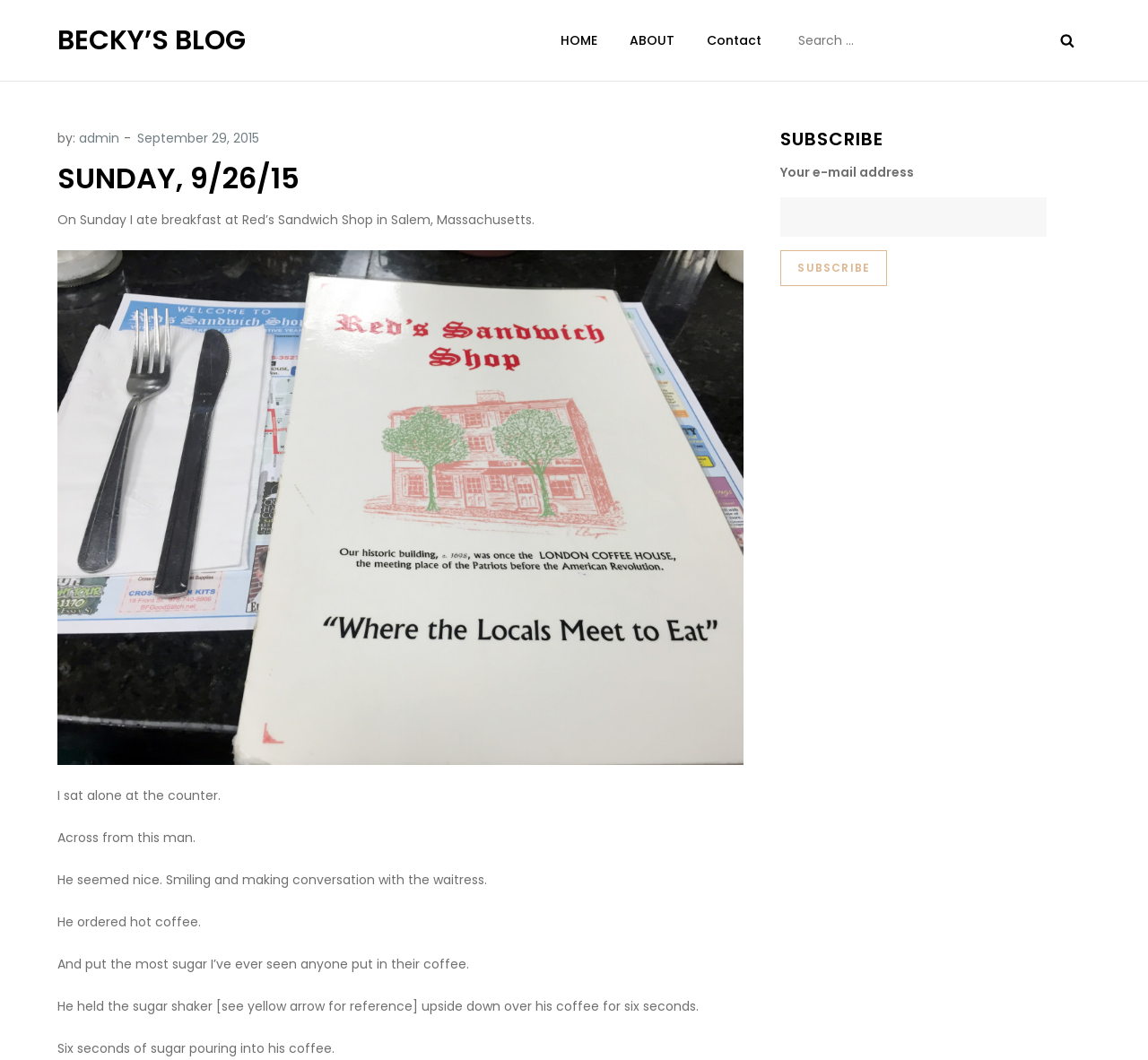Using the information in the image, give a comprehensive answer to the question: 
How long did the man hold the sugar shaker?

The text states 'He held the sugar shaker [see yellow arrow for reference] upside down over his coffee for six seconds.' which indicates that the man held the sugar shaker for six seconds.